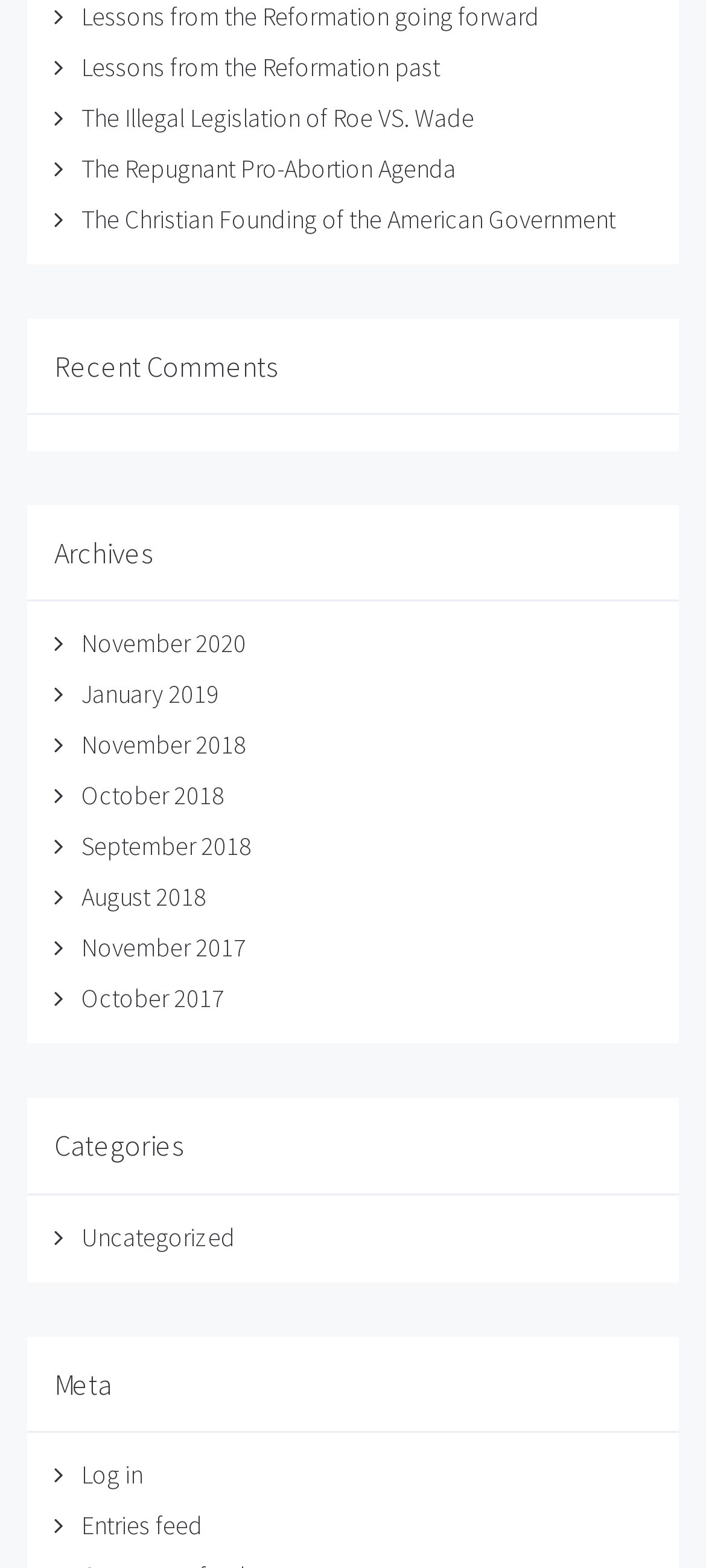Find the bounding box coordinates of the clickable area required to complete the following action: "Browse archives from November 2020".

[0.115, 0.4, 0.349, 0.421]